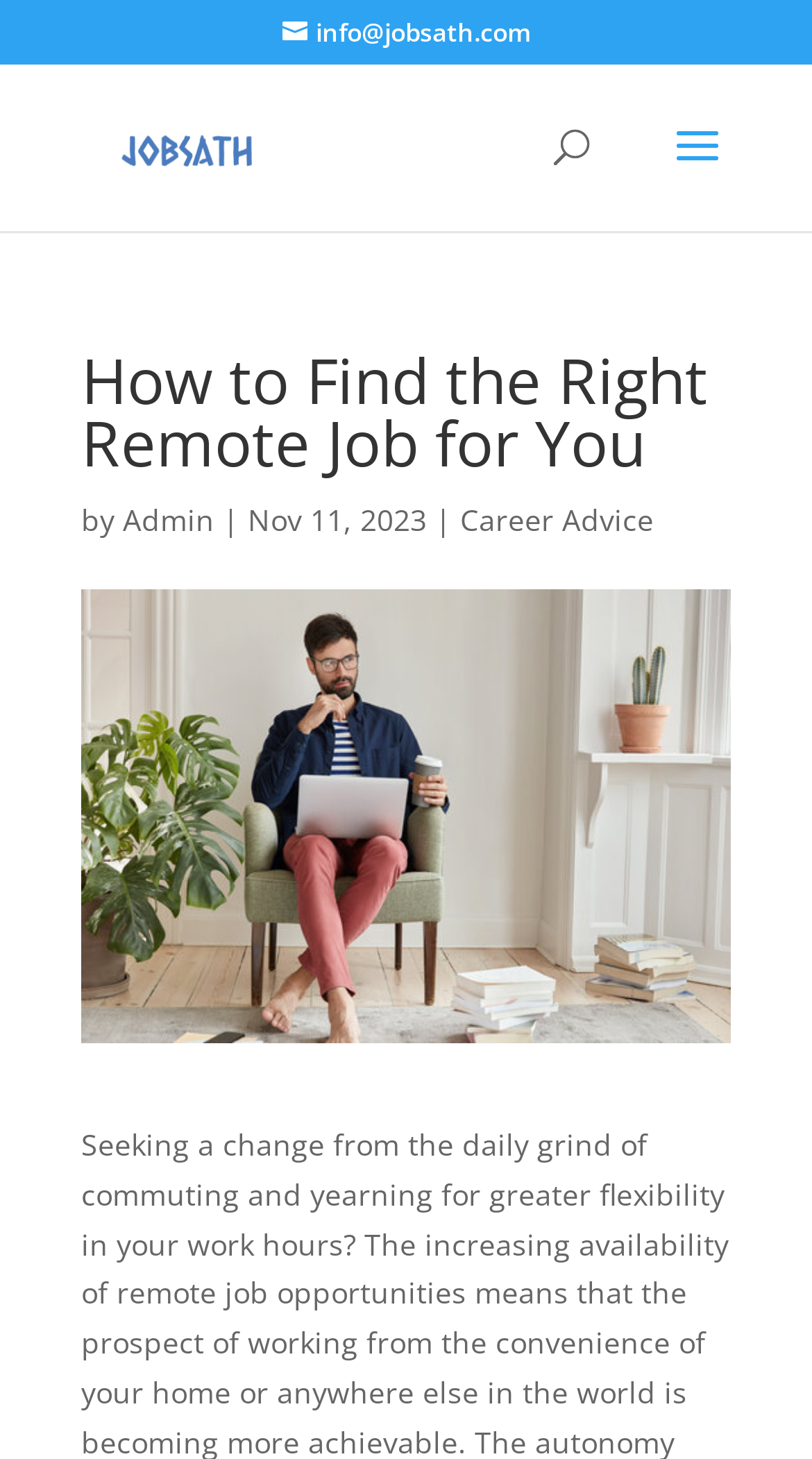What is the date of the article?
Using the image as a reference, answer the question in detail.

The date of the article is 'Nov 11, 2023', which is mentioned in the text located below the main heading, with a bounding box coordinate of [0.305, 0.343, 0.526, 0.37].